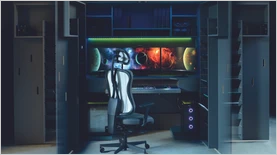Utilize the information from the image to answer the question in detail:
What type of monitor is displayed in the image?

The caption describes the monitor as 'large curved', indicating that it has a curved shape, which adds to the futuristic feel of the workspace.